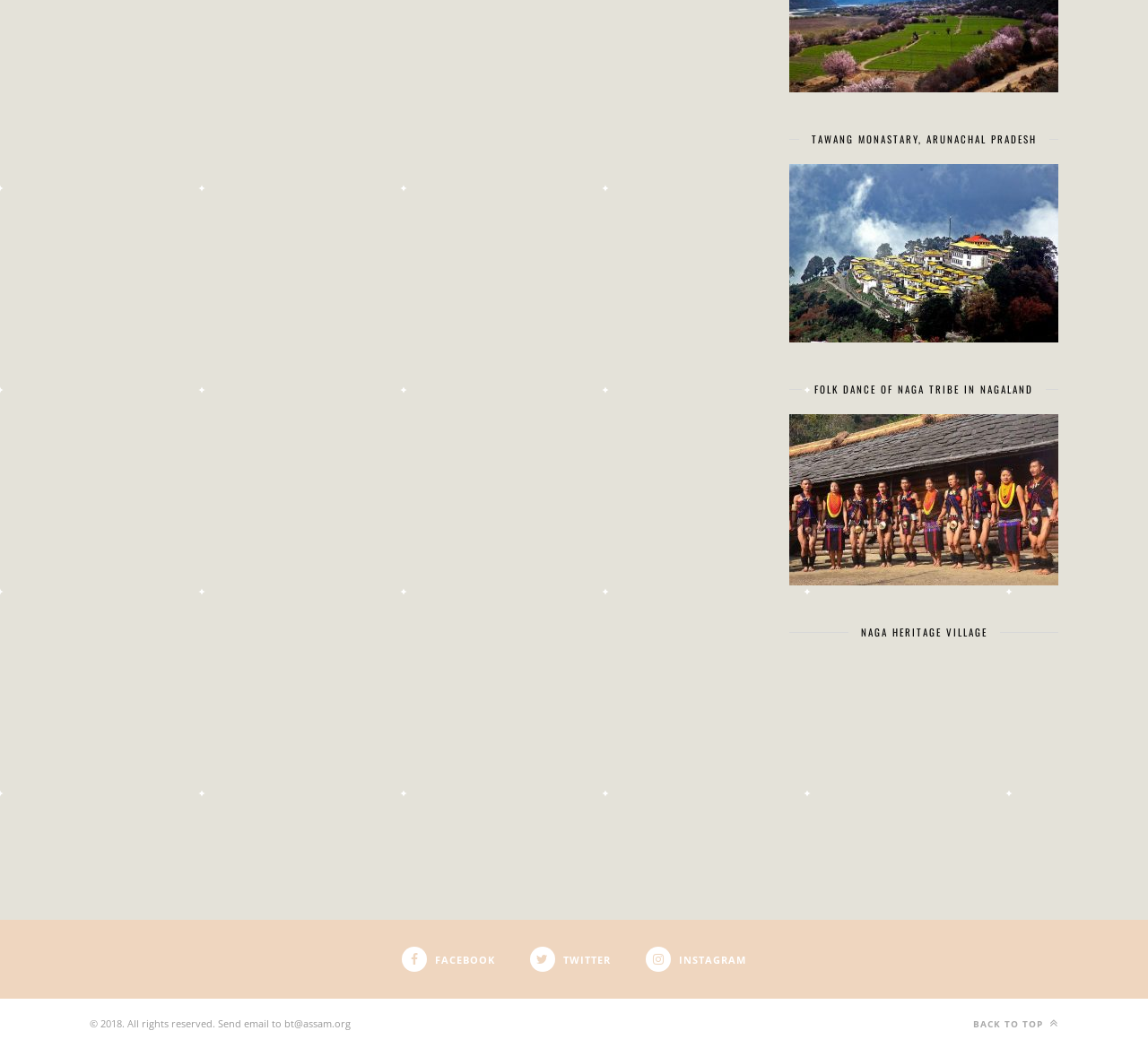Please answer the following question using a single word or phrase: 
How many social media links are present?

3